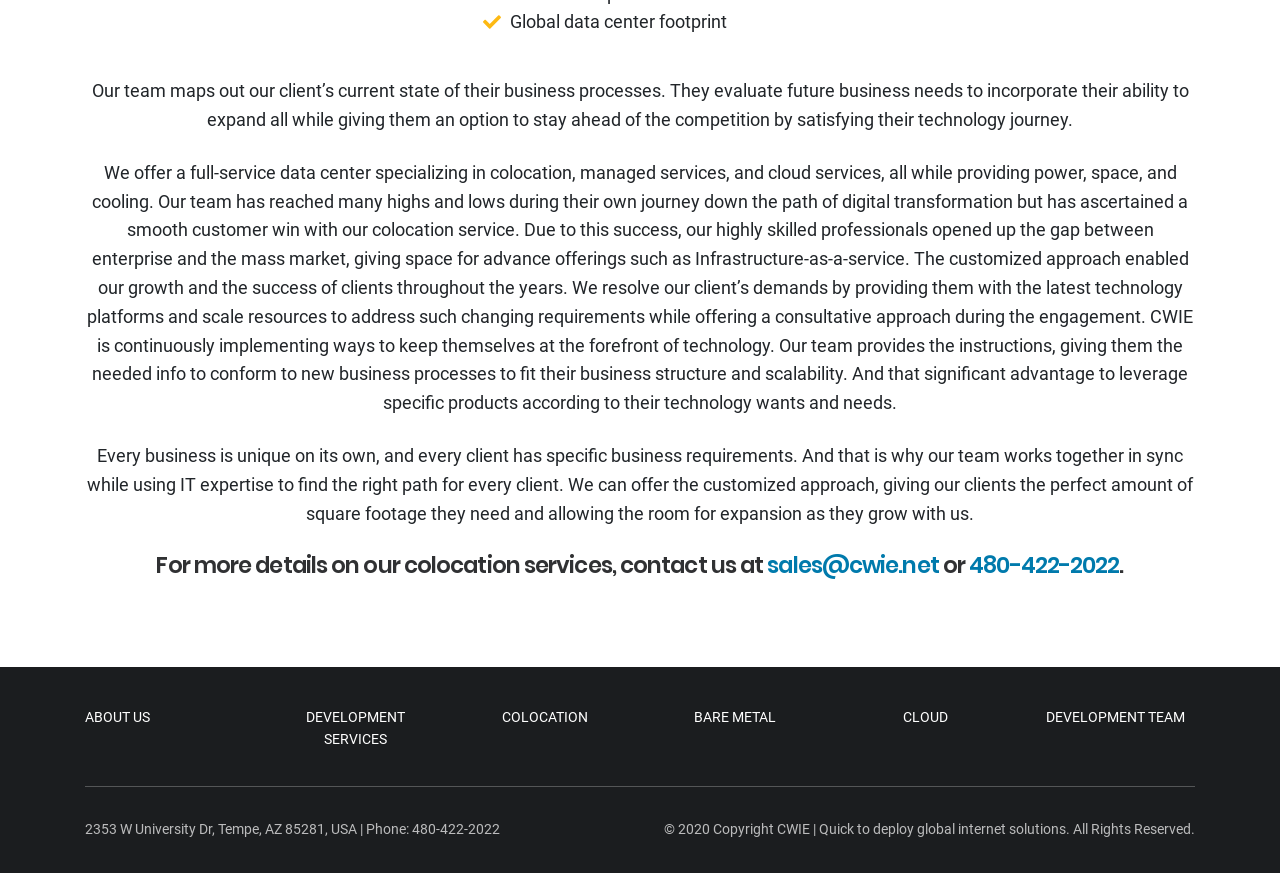Please find the bounding box coordinates for the clickable element needed to perform this instruction: "Click the 'Home' link".

None